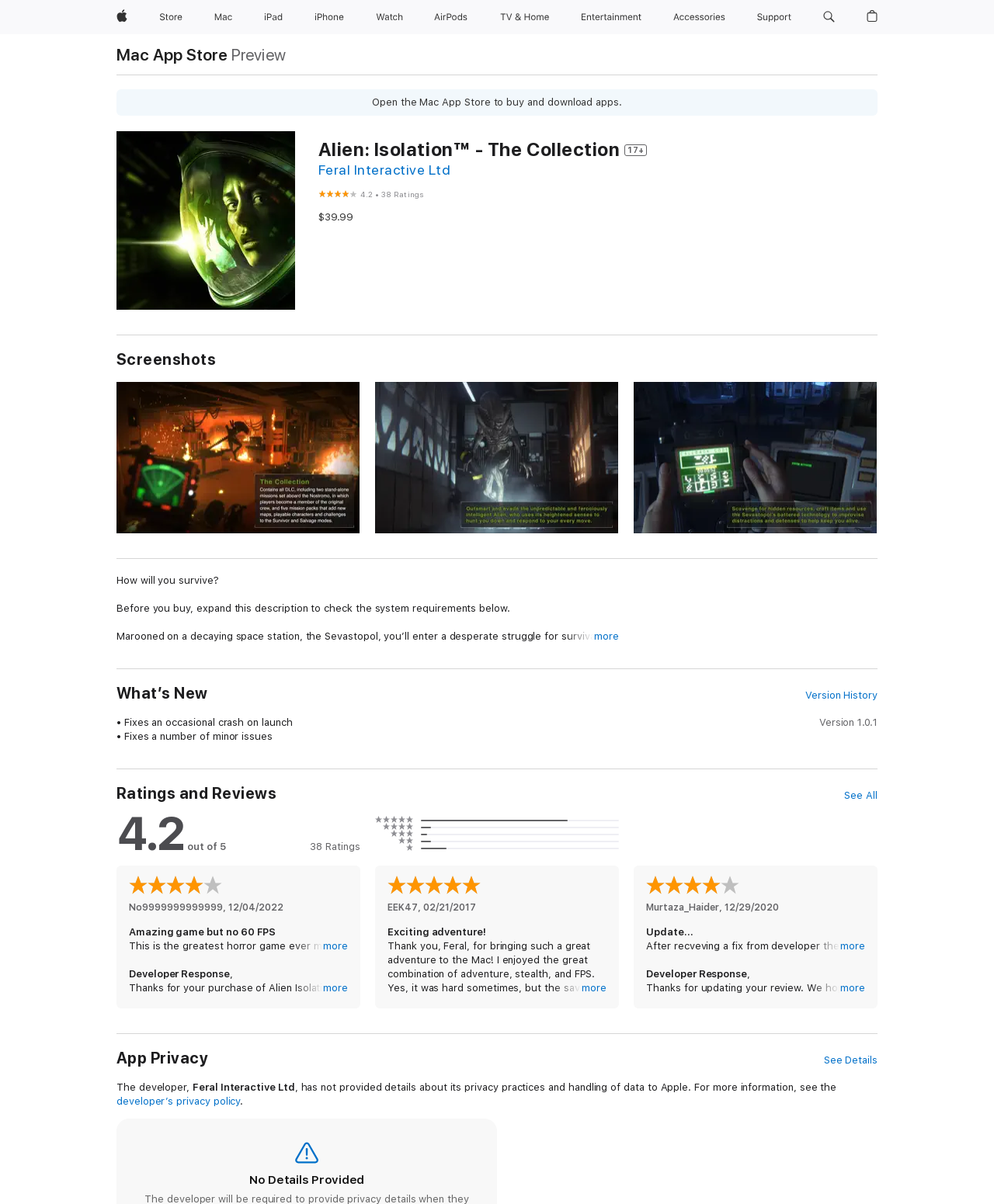Identify the headline of the webpage and generate its text content.

Alien: Isolation™ - The Collection 17+